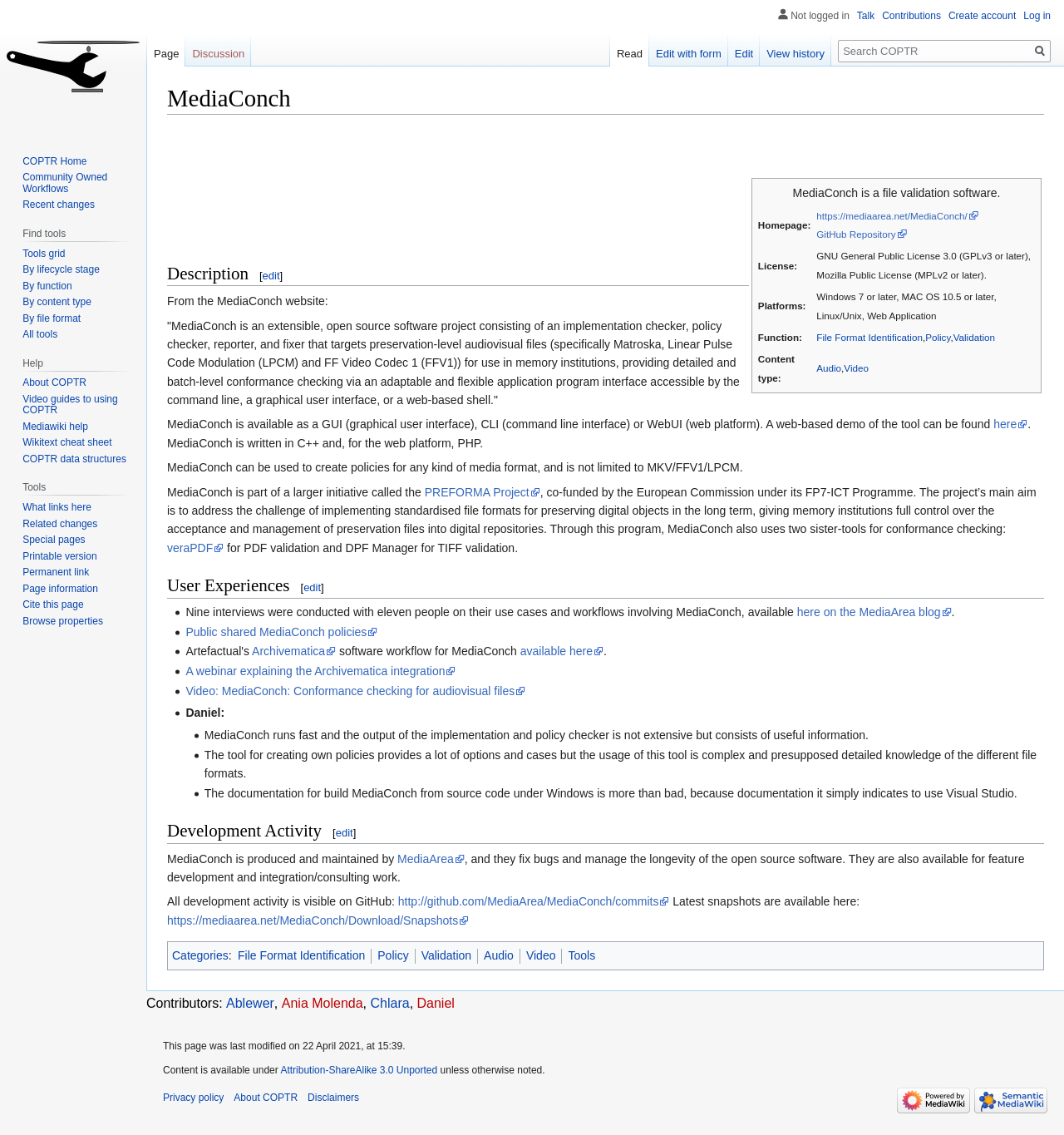Given the element description "Privacy policy", identify the bounding box of the corresponding UI element.

[0.153, 0.962, 0.21, 0.972]